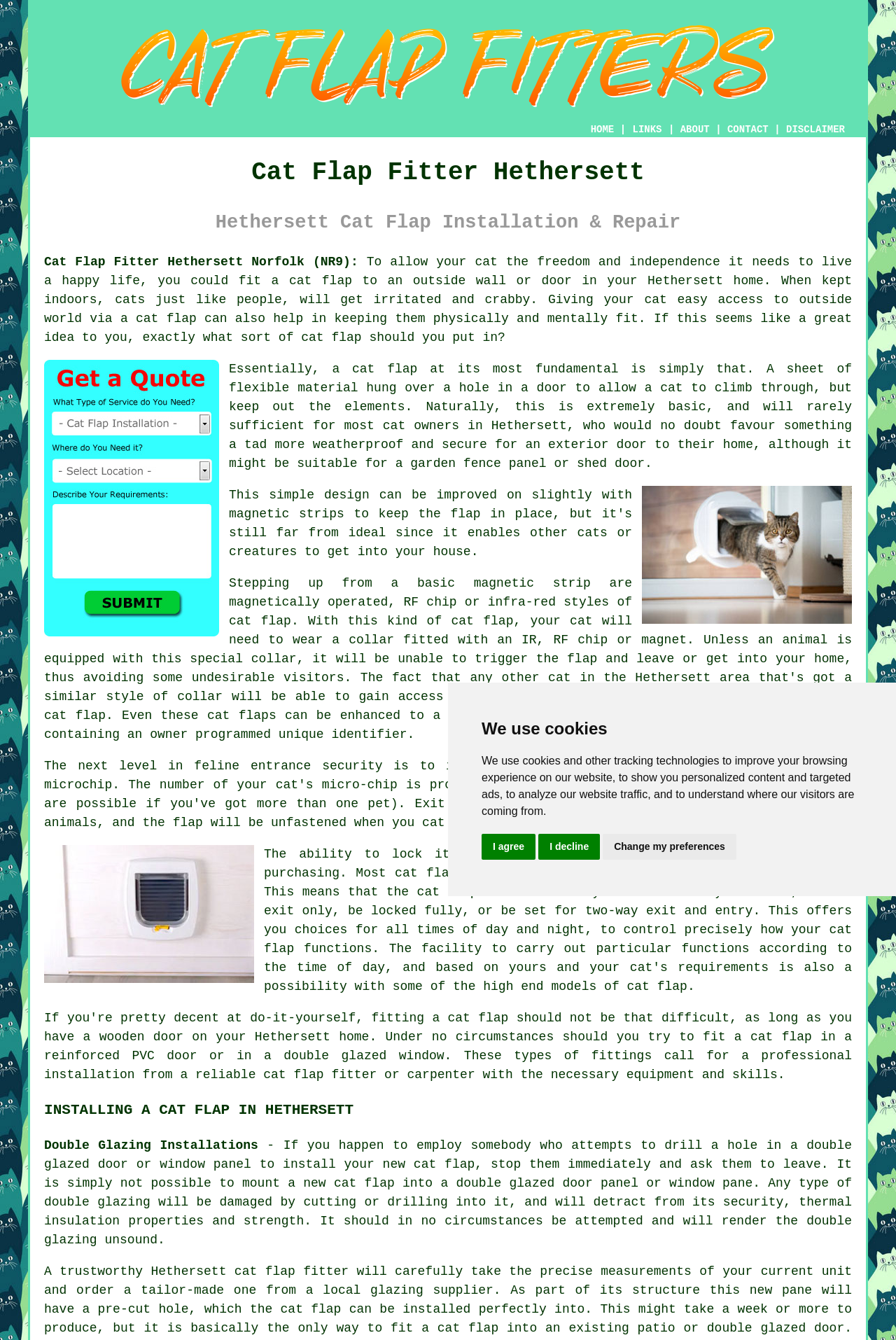From the webpage screenshot, predict the bounding box of the UI element that matches this description: "flap".

[0.503, 0.378, 0.536, 0.389]